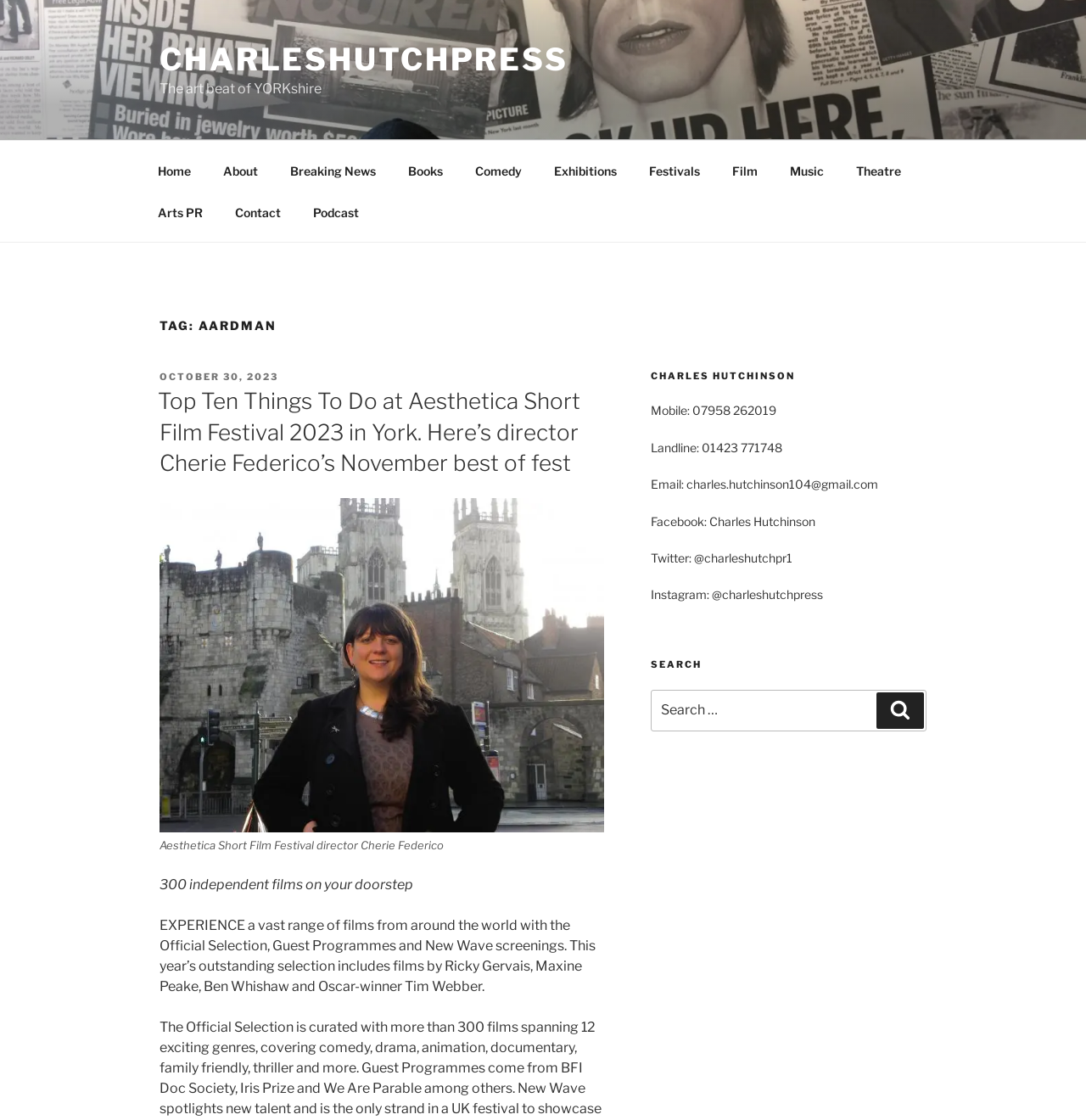What is the name of the website?
From the image, respond using a single word or phrase.

Aardman Archives